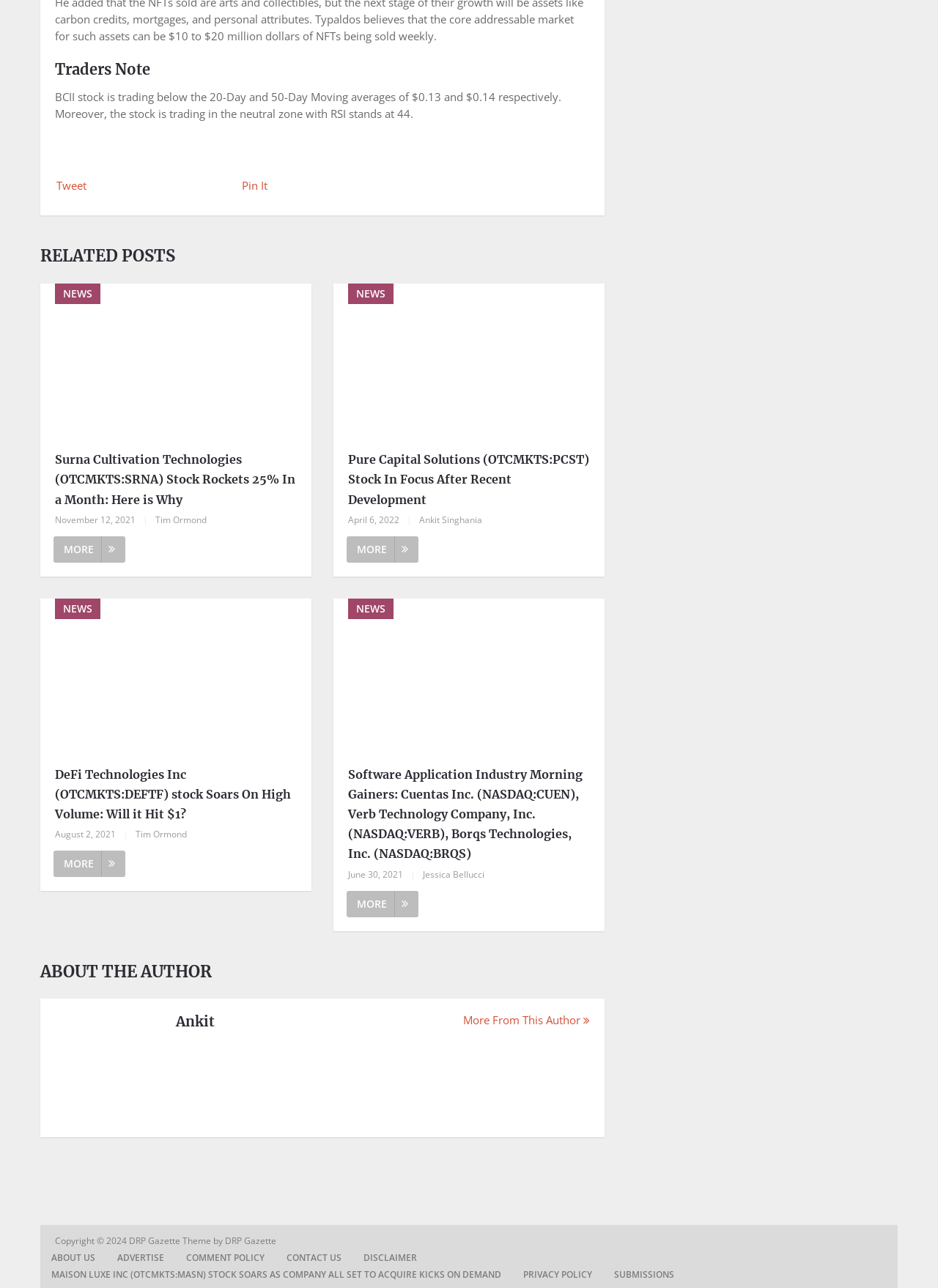Identify the bounding box coordinates of the region that needs to be clicked to carry out this instruction: "Learn more about the author Ankit". Provide these coordinates as four float numbers ranging from 0 to 1, i.e., [left, top, right, bottom].

[0.188, 0.786, 0.229, 0.801]